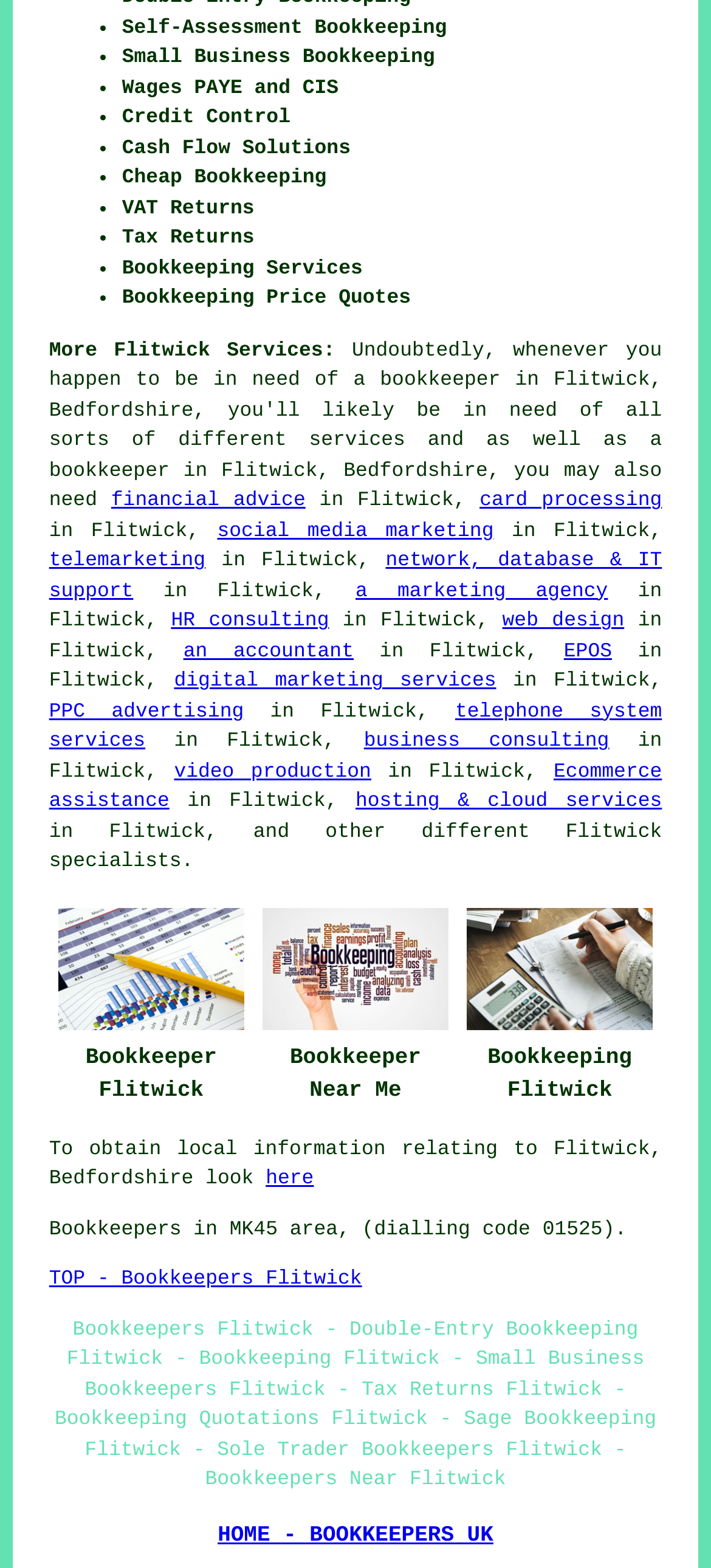Can you determine the bounding box coordinates of the area that needs to be clicked to fulfill the following instruction: "Click on 'TOP - Bookkeepers Flitwick'"?

[0.069, 0.809, 0.509, 0.823]